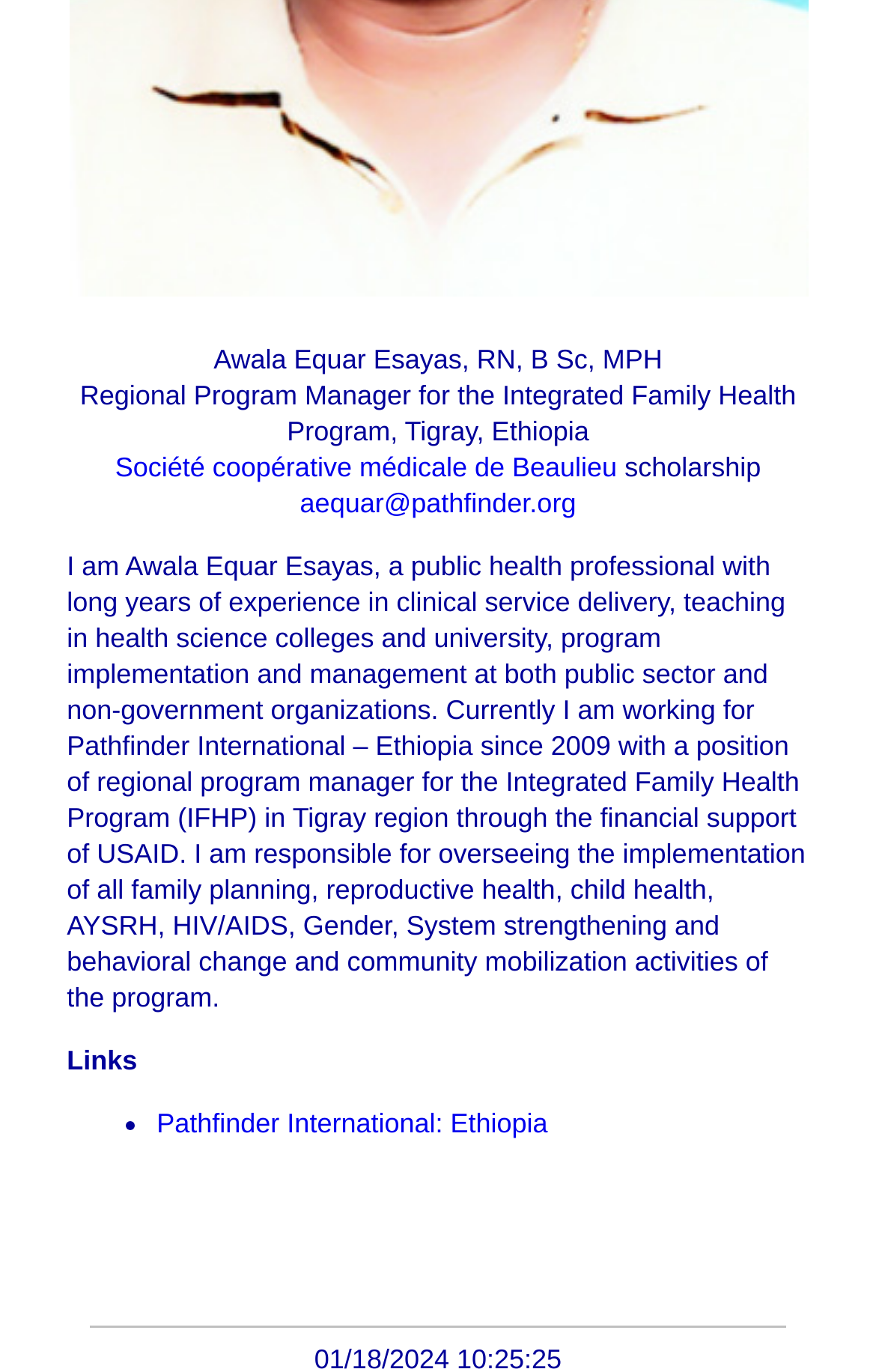What is the region where Awala Equar Esayas is working?
From the details in the image, provide a complete and detailed answer to the question.

The region where Awala Equar Esayas is working is Tigray, which is mentioned in the second StaticText element with the bounding box coordinates [0.091, 0.277, 0.909, 0.326].